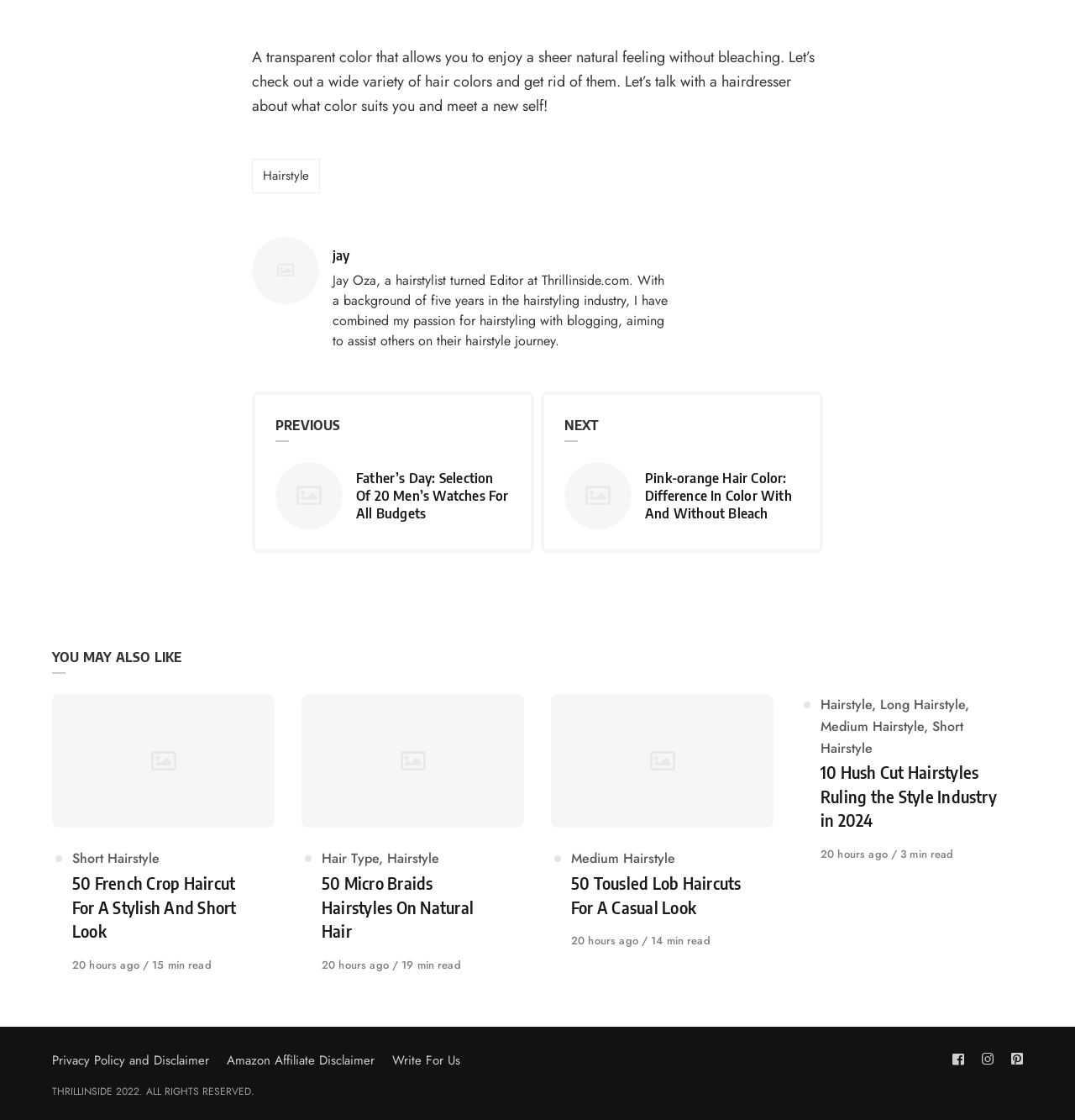Locate the UI element described as follows: "20 hours ago". Return the bounding box coordinates as four float numbers between 0 and 1 in the order [left, top, right, bottom].

[0.067, 0.854, 0.133, 0.868]